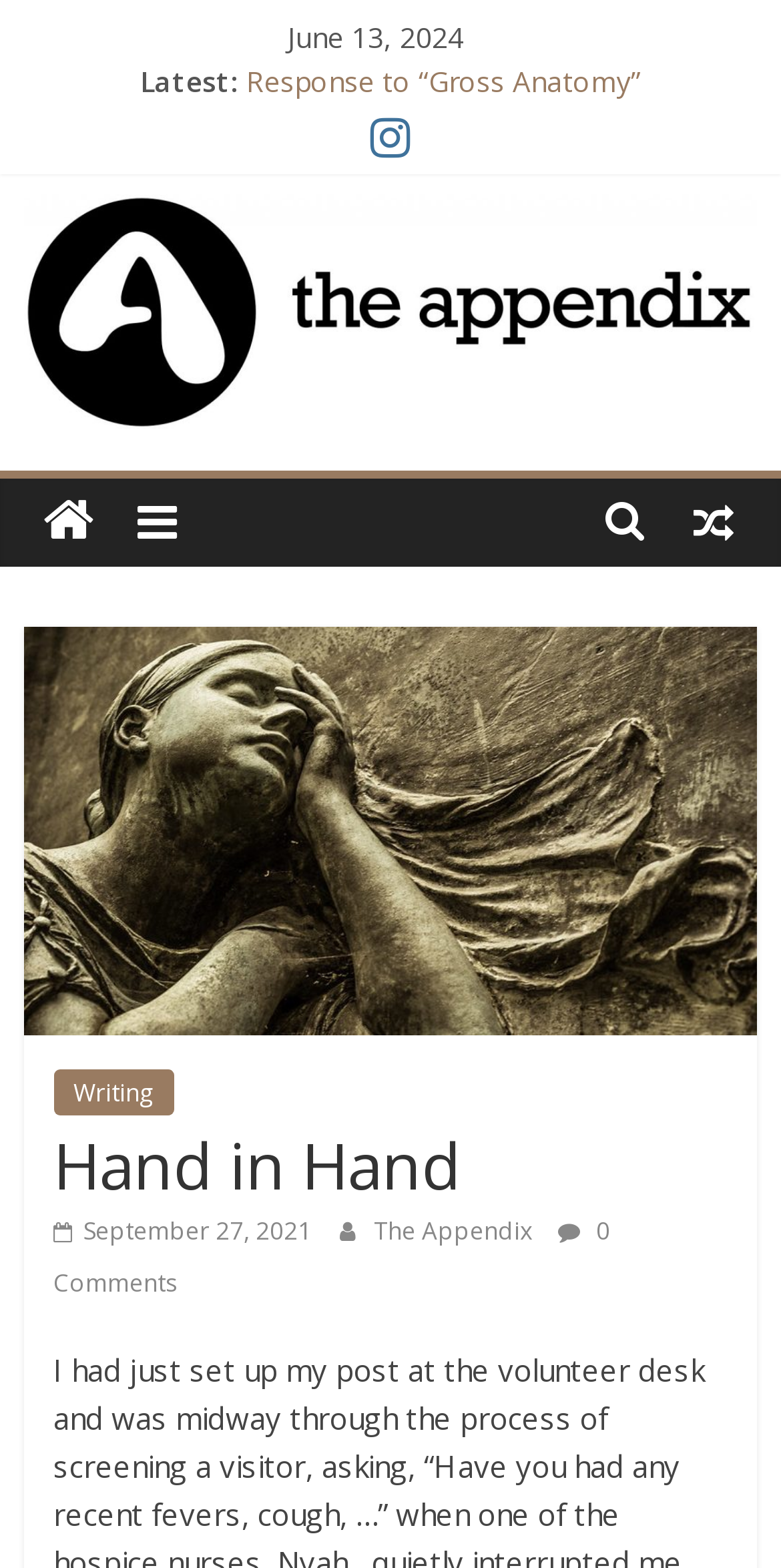Given the element description, predict the bounding box coordinates in the format (top-left x, top-left y, bottom-right x, bottom-right y). Make sure all values are between 0 and 1. Here is the element description: Menu

None